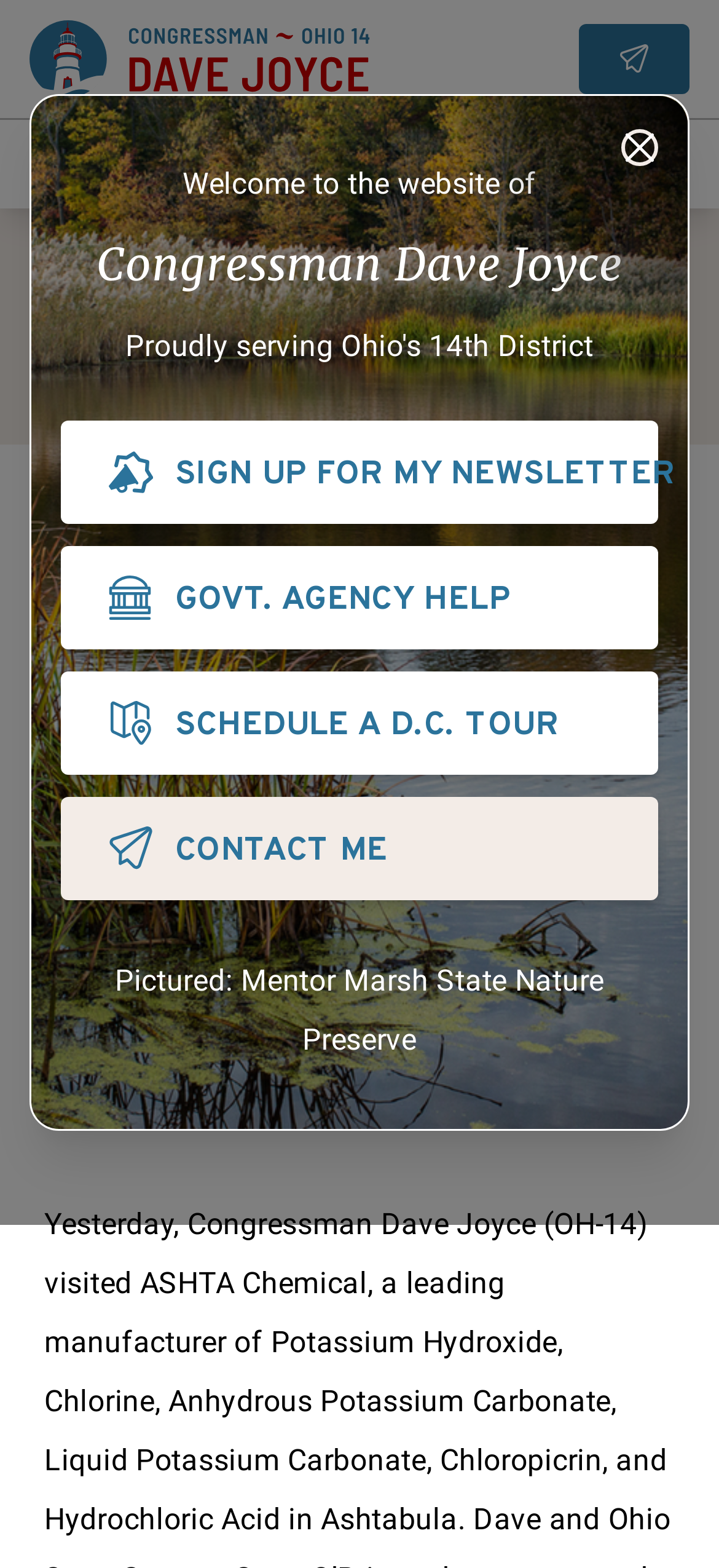What is the name of the congressman?
Please provide a comprehensive answer to the question based on the webpage screenshot.

The name of the congressman can be found in the heading elements, specifically in the element with the text 'Congressman Dave Joyce'.